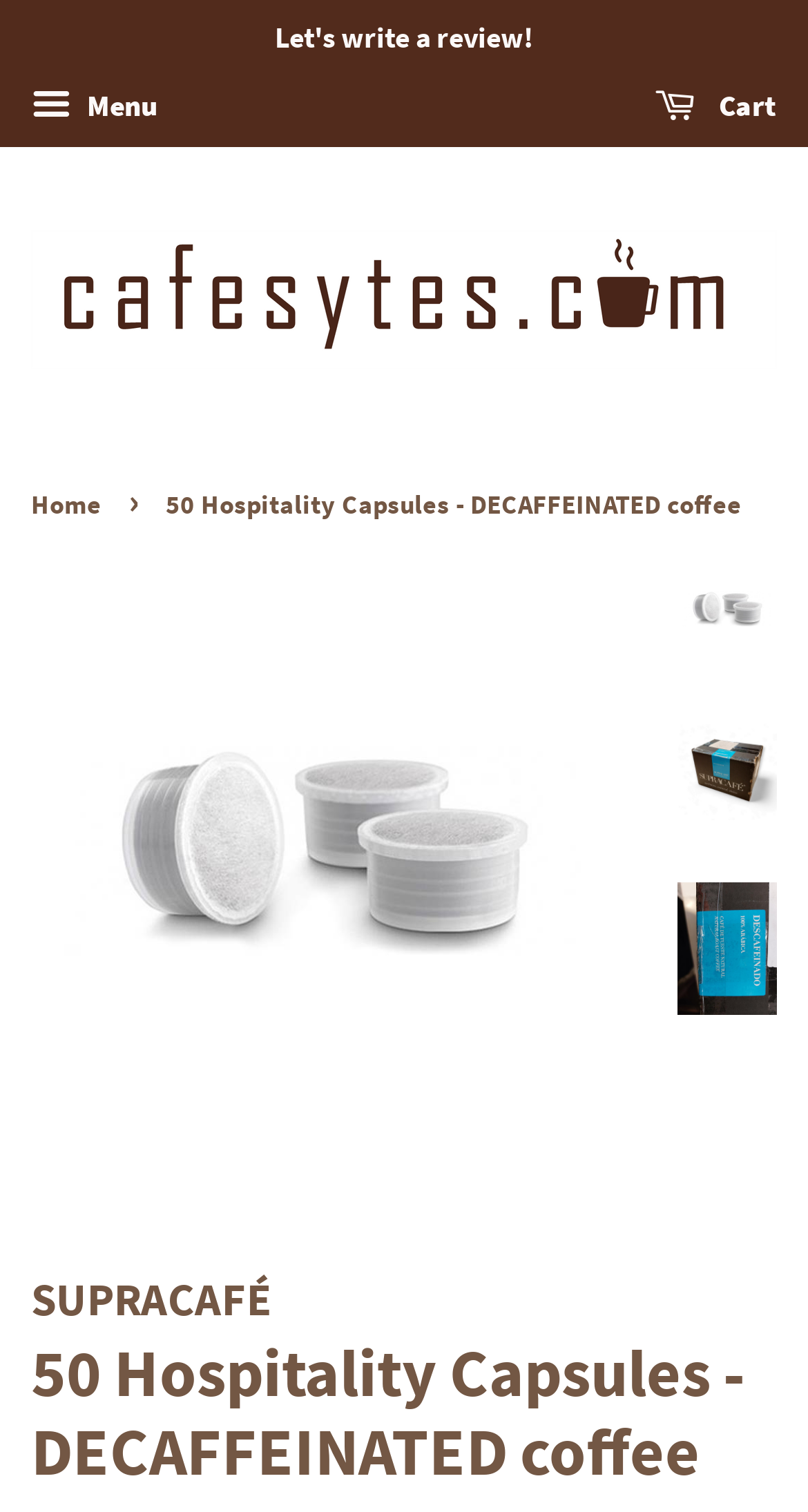What is the brand name of the coffee?
Please answer the question with a detailed response using the information from the screenshot.

I found the brand name 'SUPRACAFÉ' in the static text element located at the bottom of the webpage, which suggests that it is the brand name of the coffee product being sold.